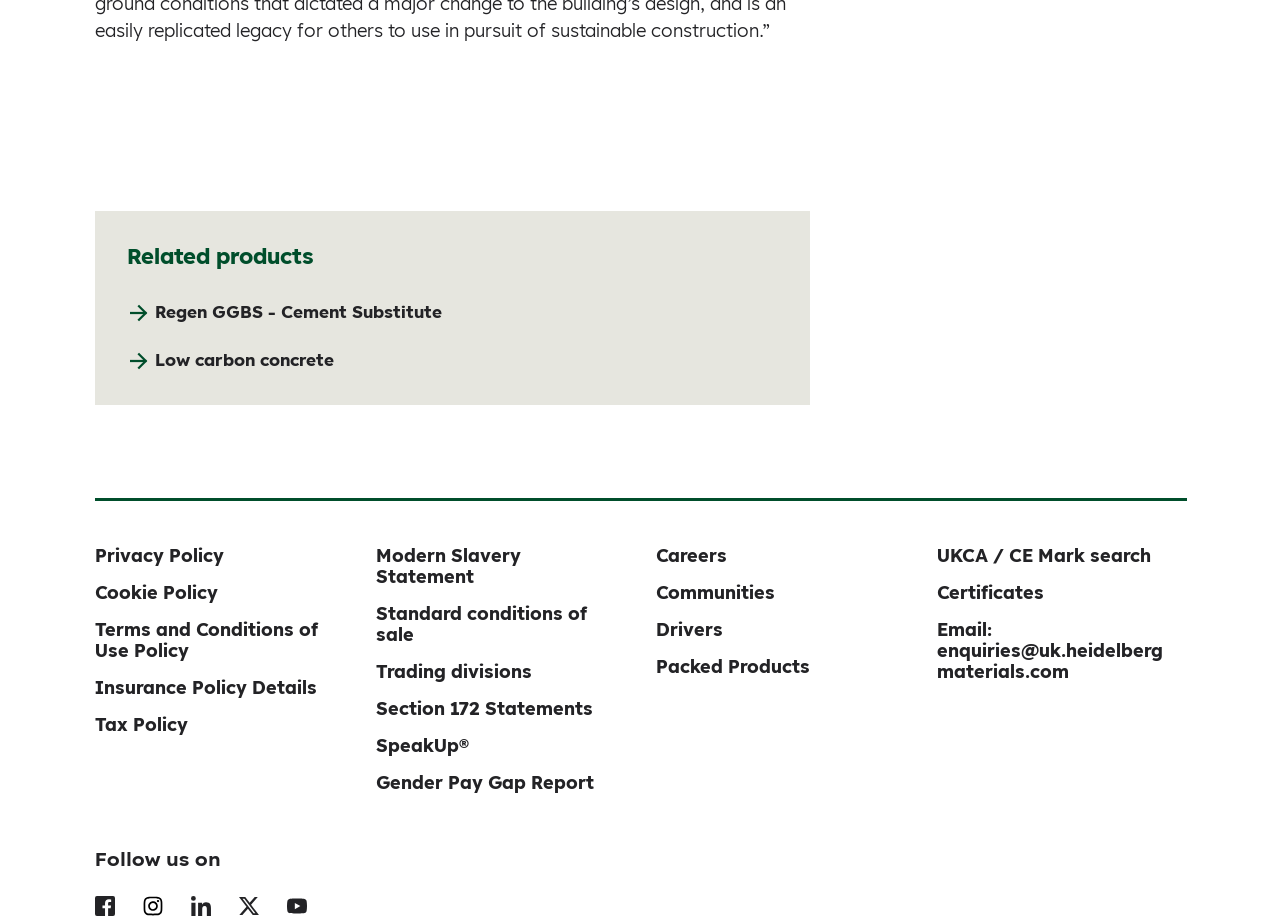Identify the coordinates of the bounding box for the element described below: "Packed Products". Return the coordinates as four float numbers between 0 and 1: [left, top, right, bottom].

[0.512, 0.713, 0.633, 0.738]